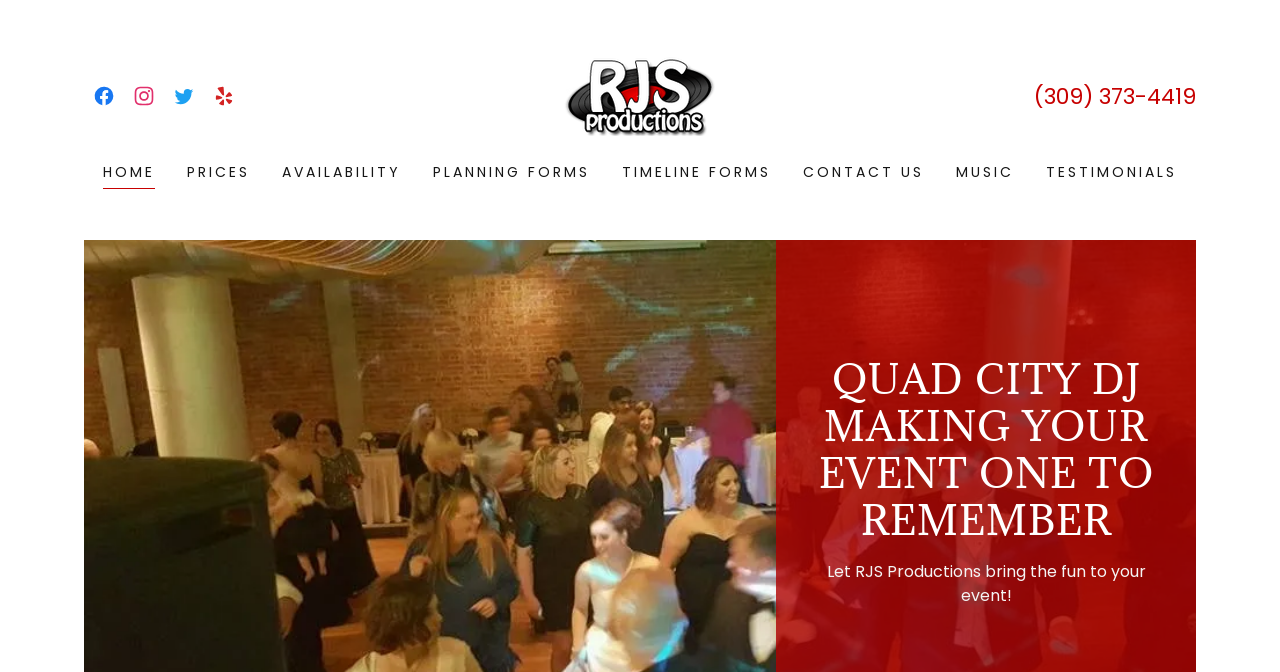Identify the bounding box for the described UI element. Provide the coordinates in (top-left x, top-left y, bottom-right x, bottom-right y) format with values ranging from 0 to 1: Home

[0.081, 0.238, 0.121, 0.281]